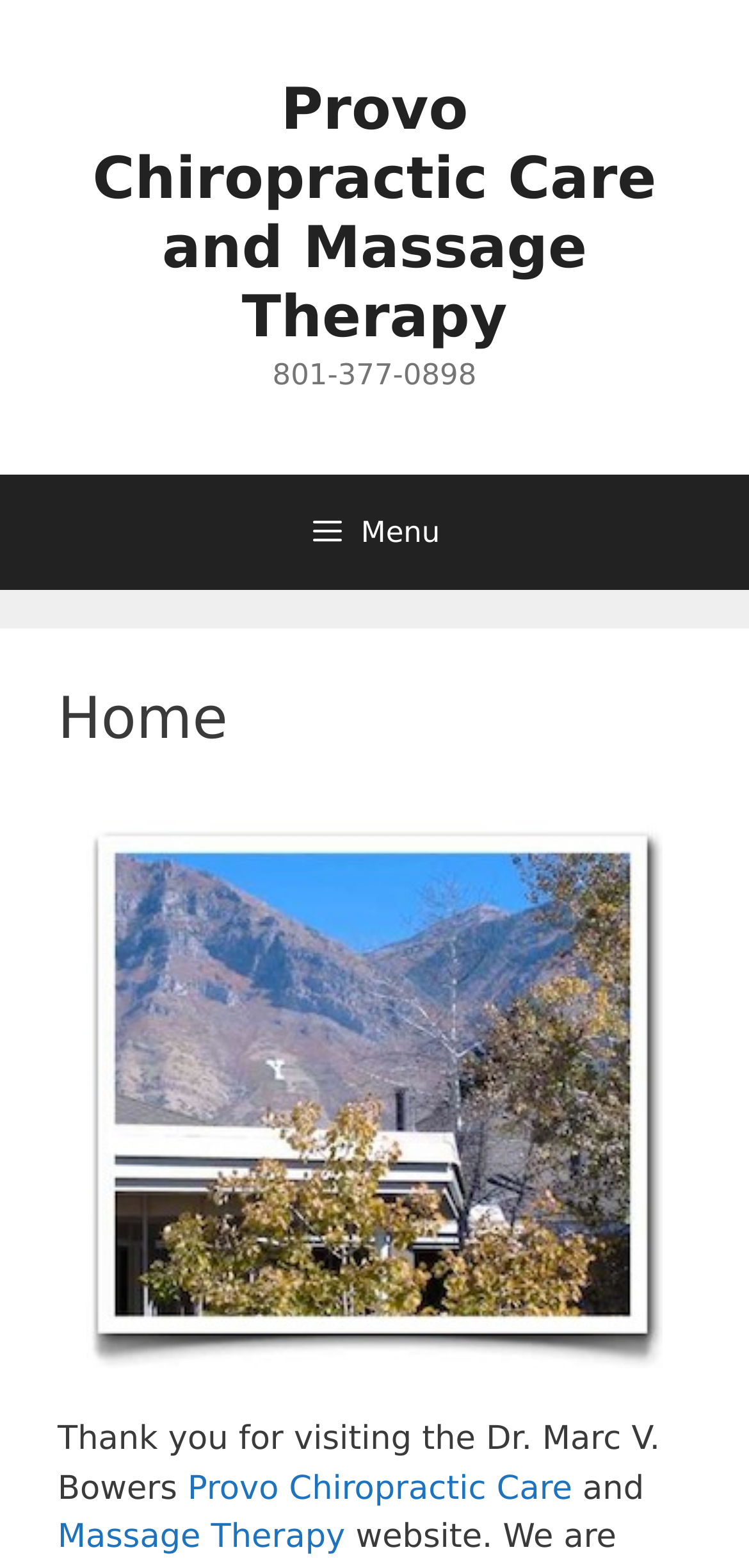What is the name of the doctor mentioned on the page?
Using the screenshot, give a one-word or short phrase answer.

Dr. Marc V. Bowers